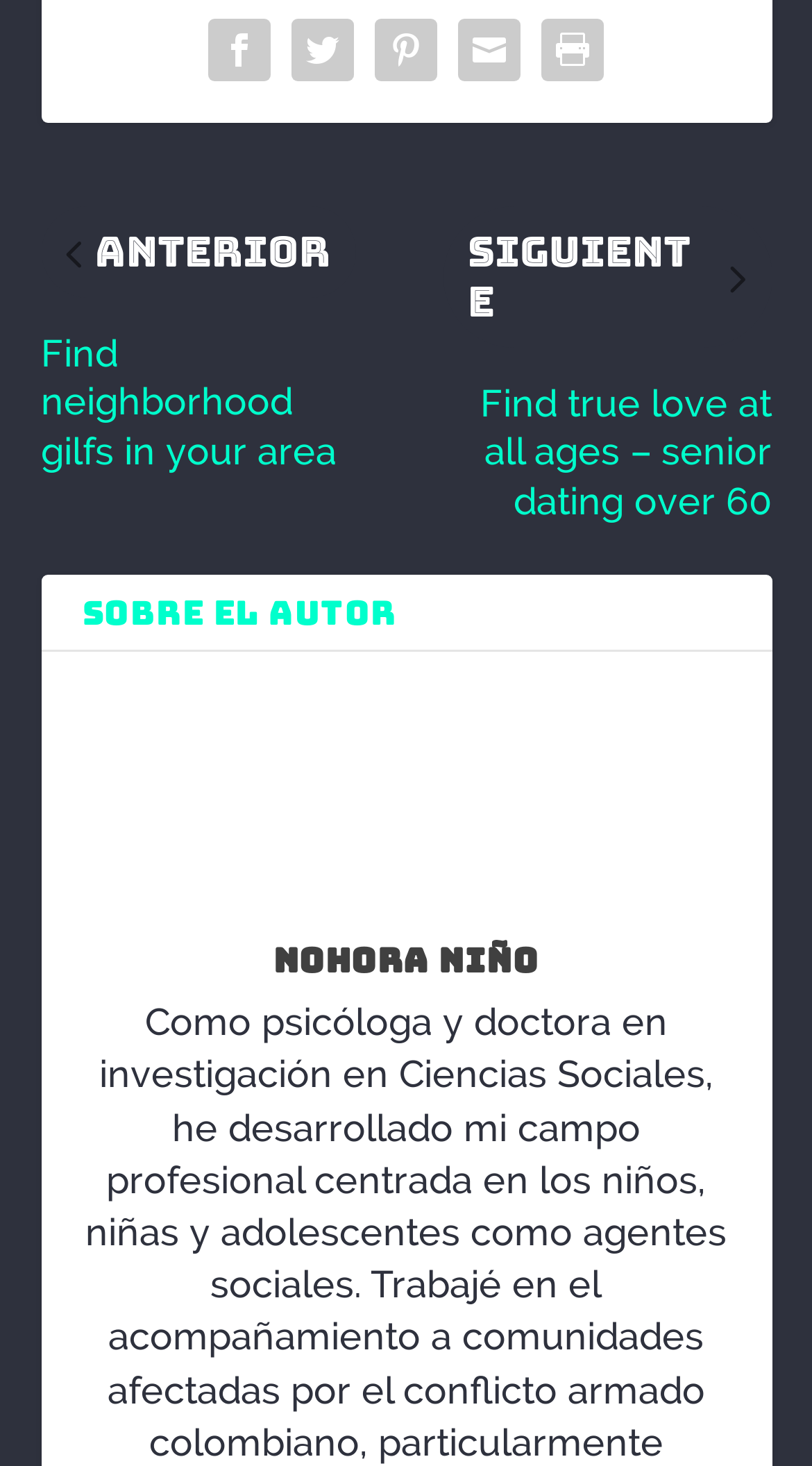What is the position of the image on the webpage?
Provide an in-depth answer to the question, covering all aspects.

I analyzed the bounding box coordinates of the image element and compared them to the other elements on the webpage. Based on the y1 and y2 coordinates, I determined that the image is positioned in the middle of the webpage.